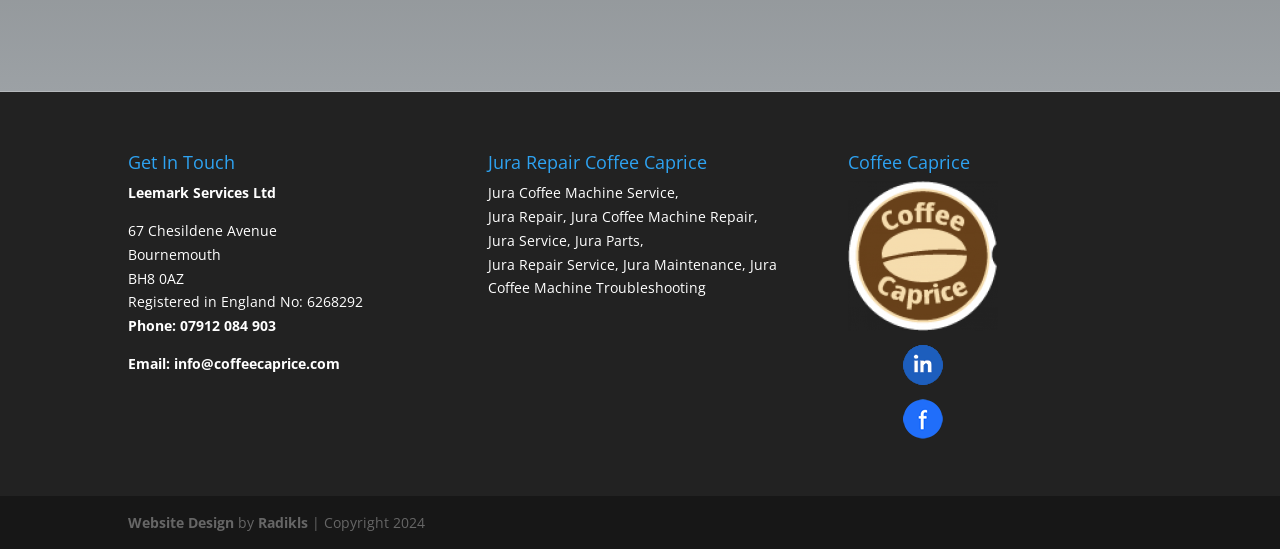Please find the bounding box coordinates of the element that must be clicked to perform the given instruction: "Click 'Jura Coffee Machine Service'". The coordinates should be four float numbers from 0 to 1, i.e., [left, top, right, bottom].

[0.381, 0.334, 0.527, 0.368]